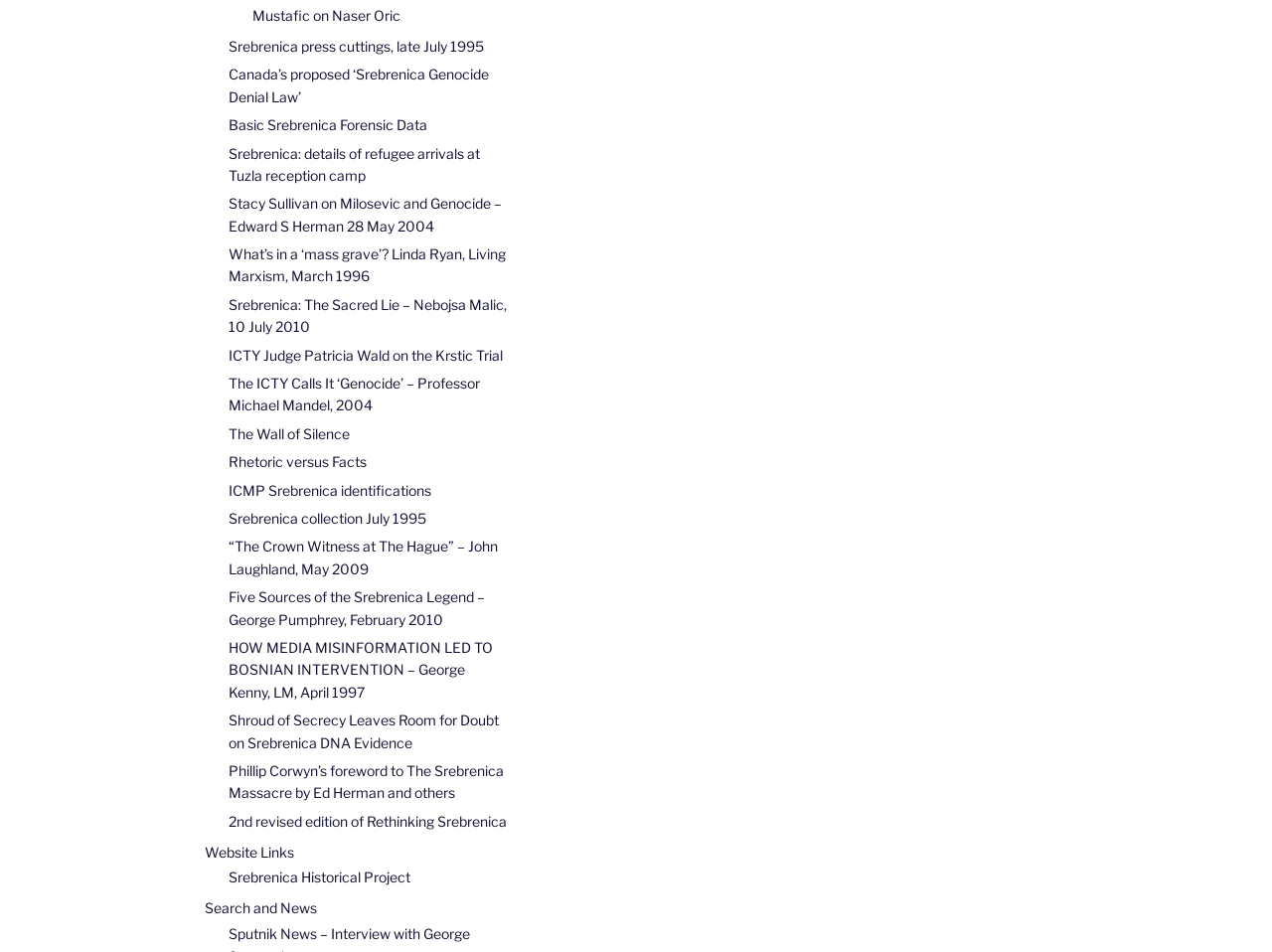What is the topic of the webpage?
Deliver a detailed and extensive answer to the question.

Based on the links provided on the webpage, it appears that the topic of the webpage is Srebrenica, a region in Bosnia and Herzegovina, and related events, such as the Srebrenica massacre and genocide denial.